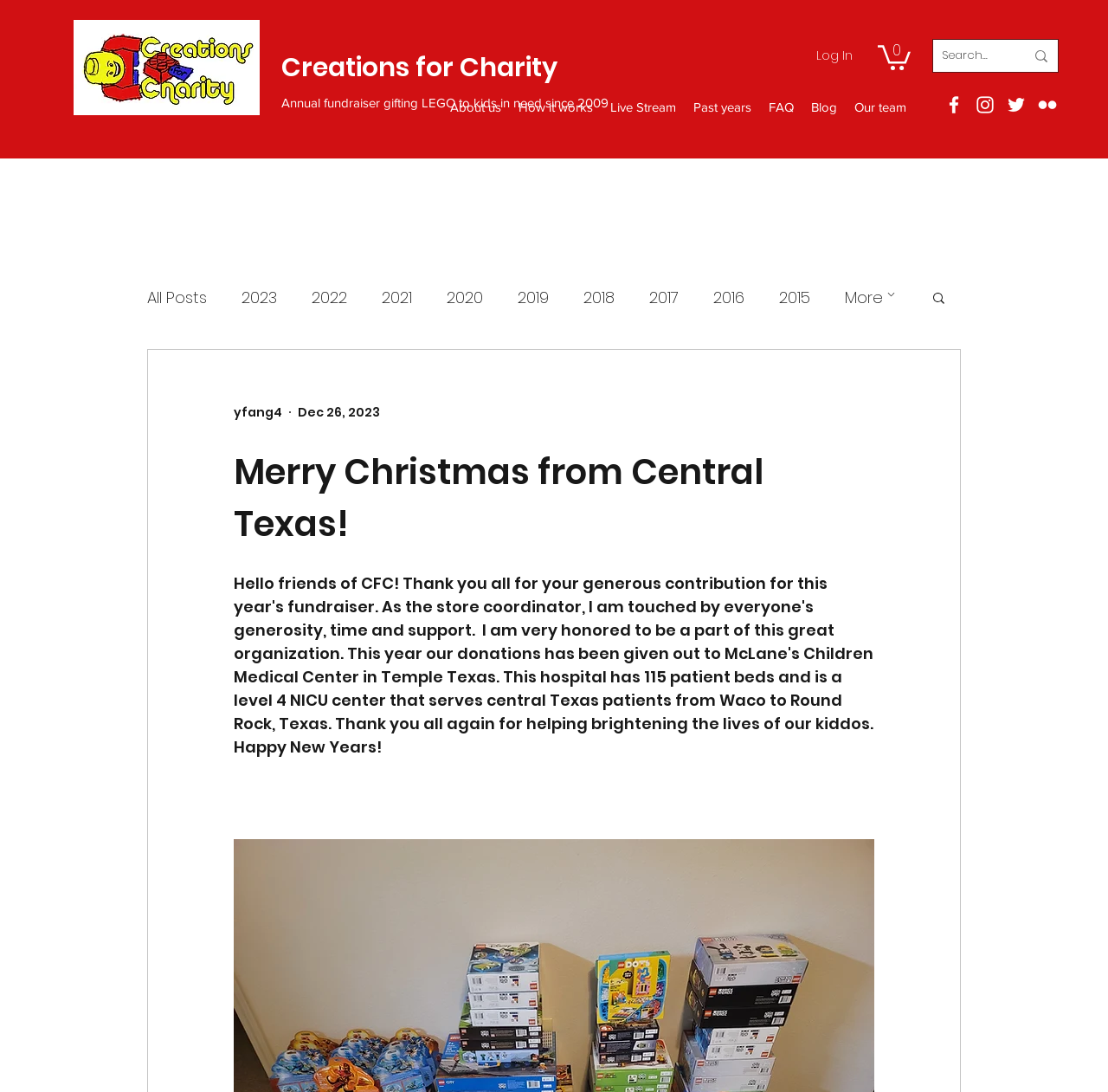What is the name of the organization?
Please use the visual content to give a single word or phrase answer.

Creations for Charity